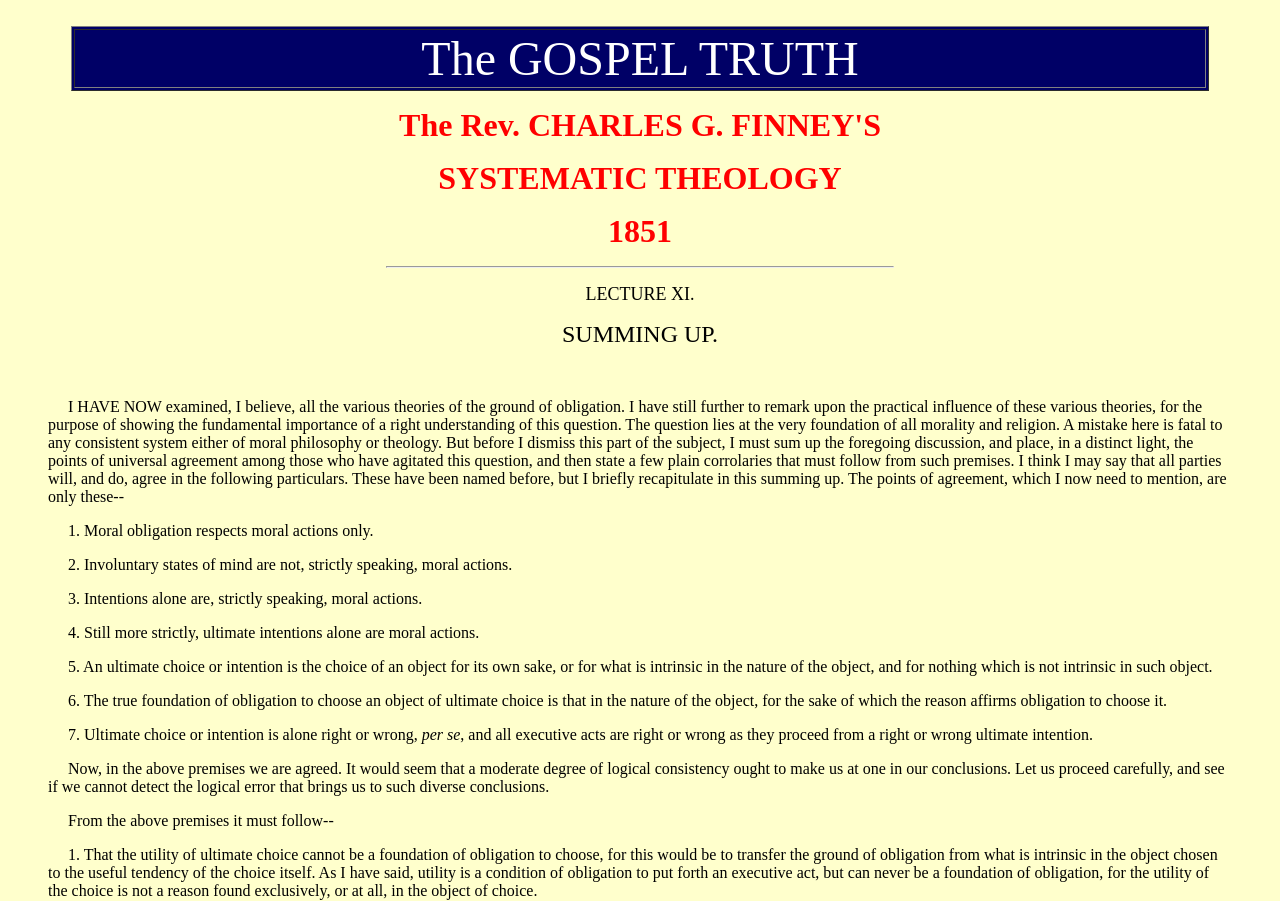Refer to the image and provide a thorough answer to this question:
What is the year of the systematic theology?

The year of the systematic theology can be found in the StaticText element with the text '1851' at coordinates [0.475, 0.236, 0.525, 0.276].